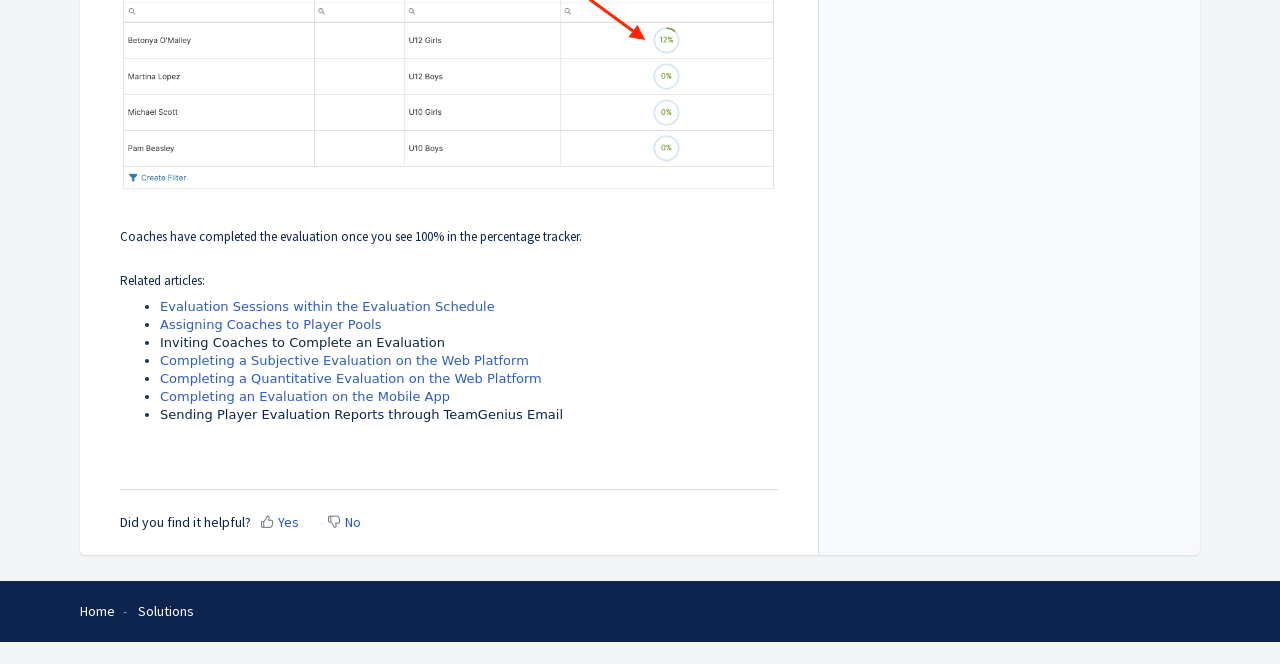Identify the bounding box coordinates of the element to click to follow this instruction: 'Click on 'Assigning Coaches to Player Pools''. Ensure the coordinates are four float values between 0 and 1, provided as [left, top, right, bottom].

[0.125, 0.478, 0.301, 0.5]